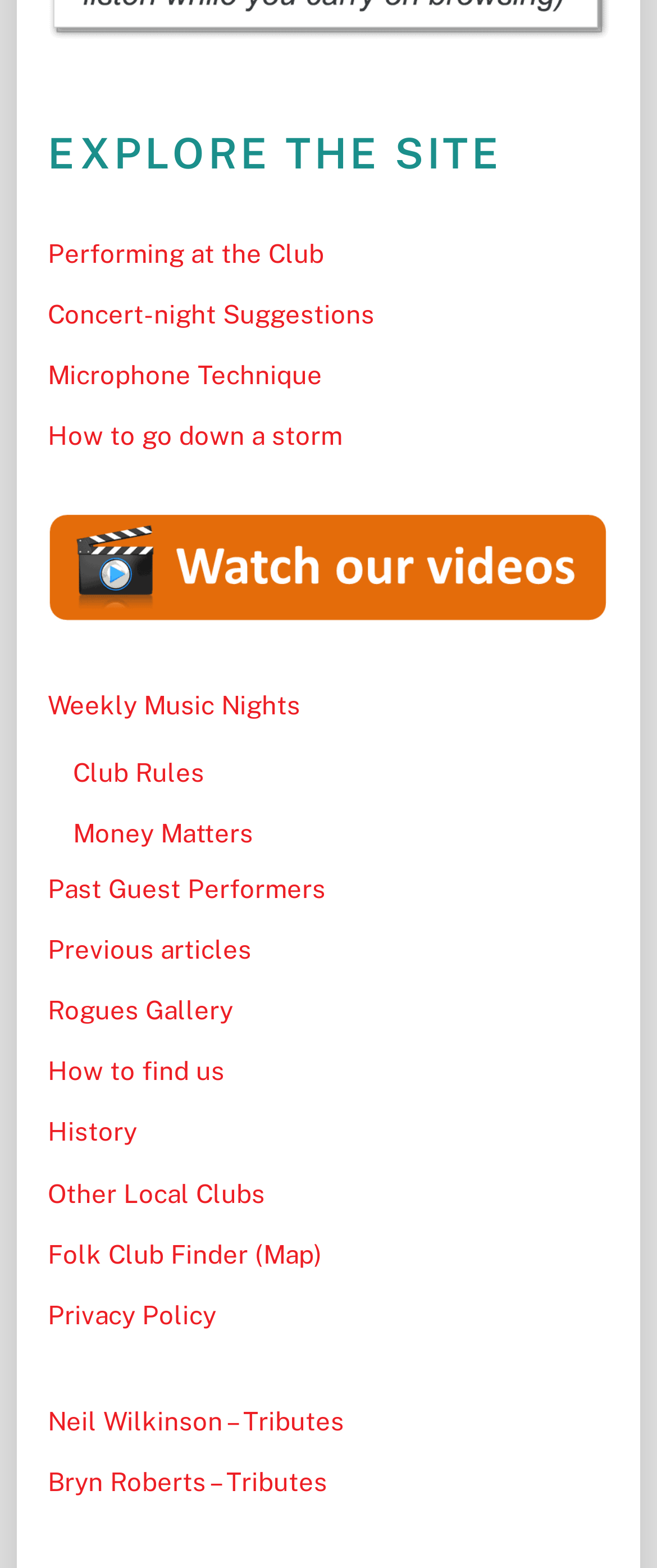How many links are related to performing or music?
Provide a short answer using one word or a brief phrase based on the image.

5